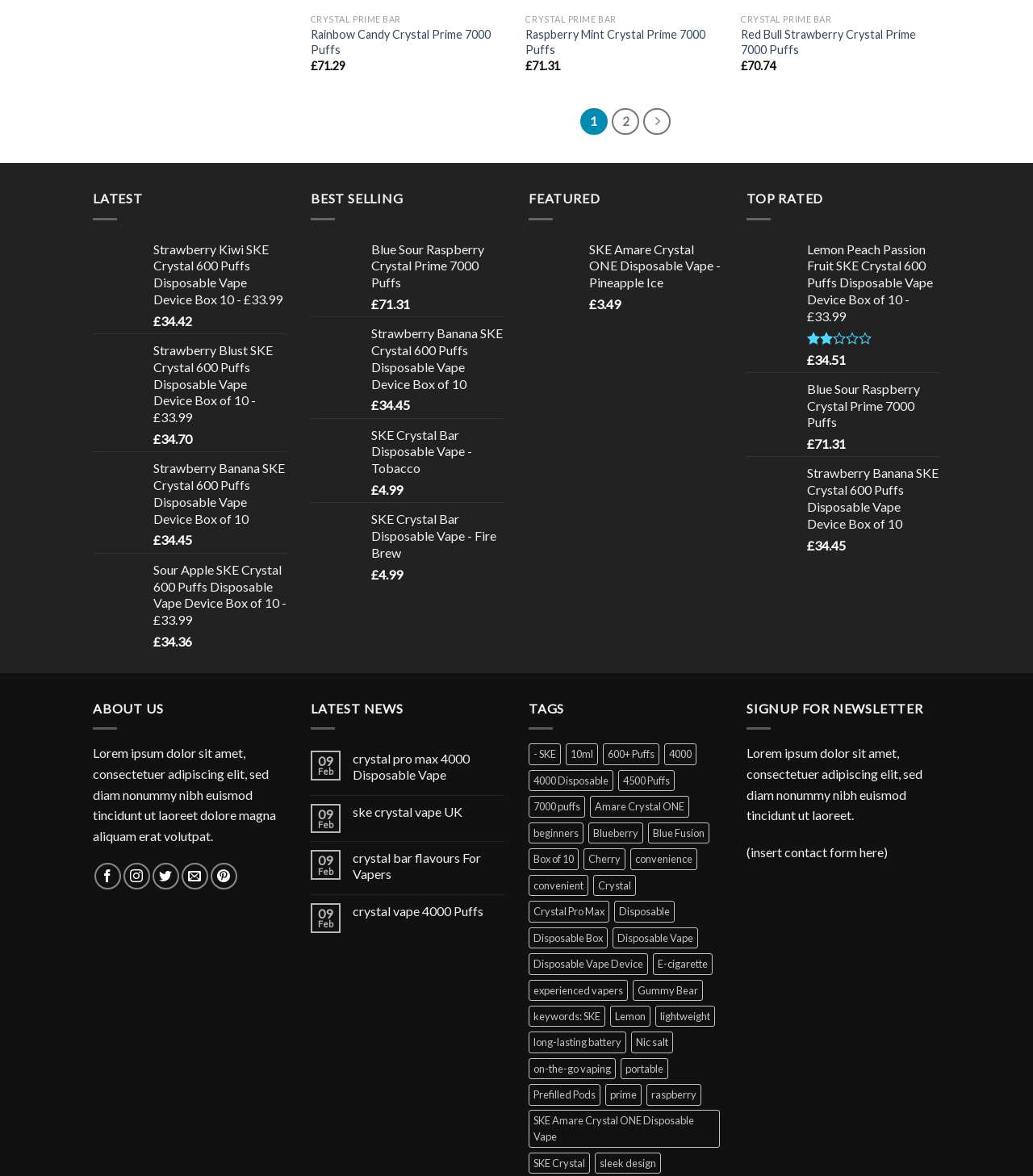Specify the bounding box coordinates of the element's region that should be clicked to achieve the following instruction: "Read news about crystal pro max 4000 Disposable Vape". The bounding box coordinates consist of four float numbers between 0 and 1, in the format [left, top, right, bottom].

[0.341, 0.639, 0.488, 0.665]